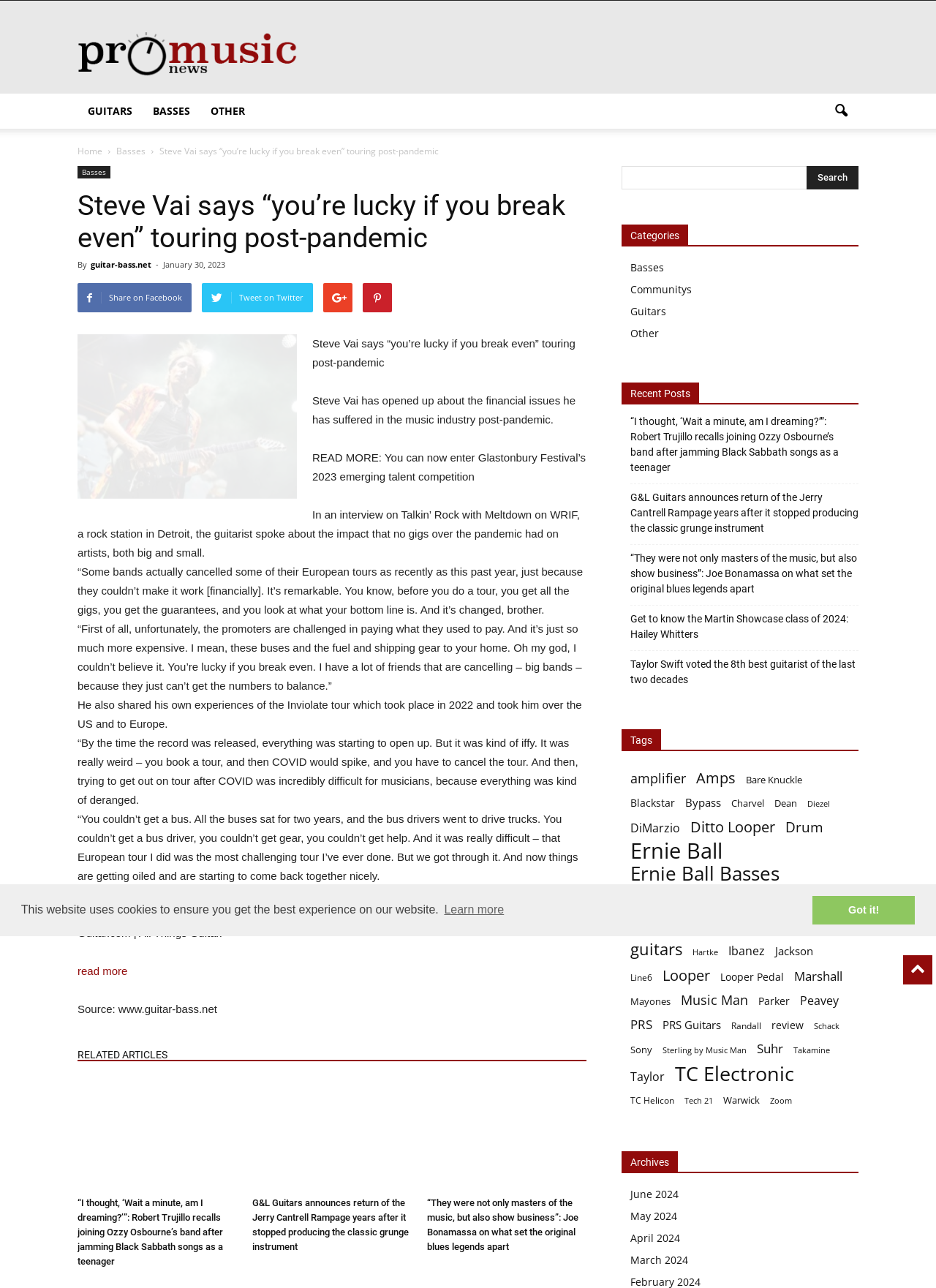Bounding box coordinates should be in the format (top-left x, top-left y, bottom-right x, bottom-right y) and all values should be floating point numbers between 0 and 1. Determine the bounding box coordinate for the UI element described as: Line6

[0.673, 0.753, 0.697, 0.765]